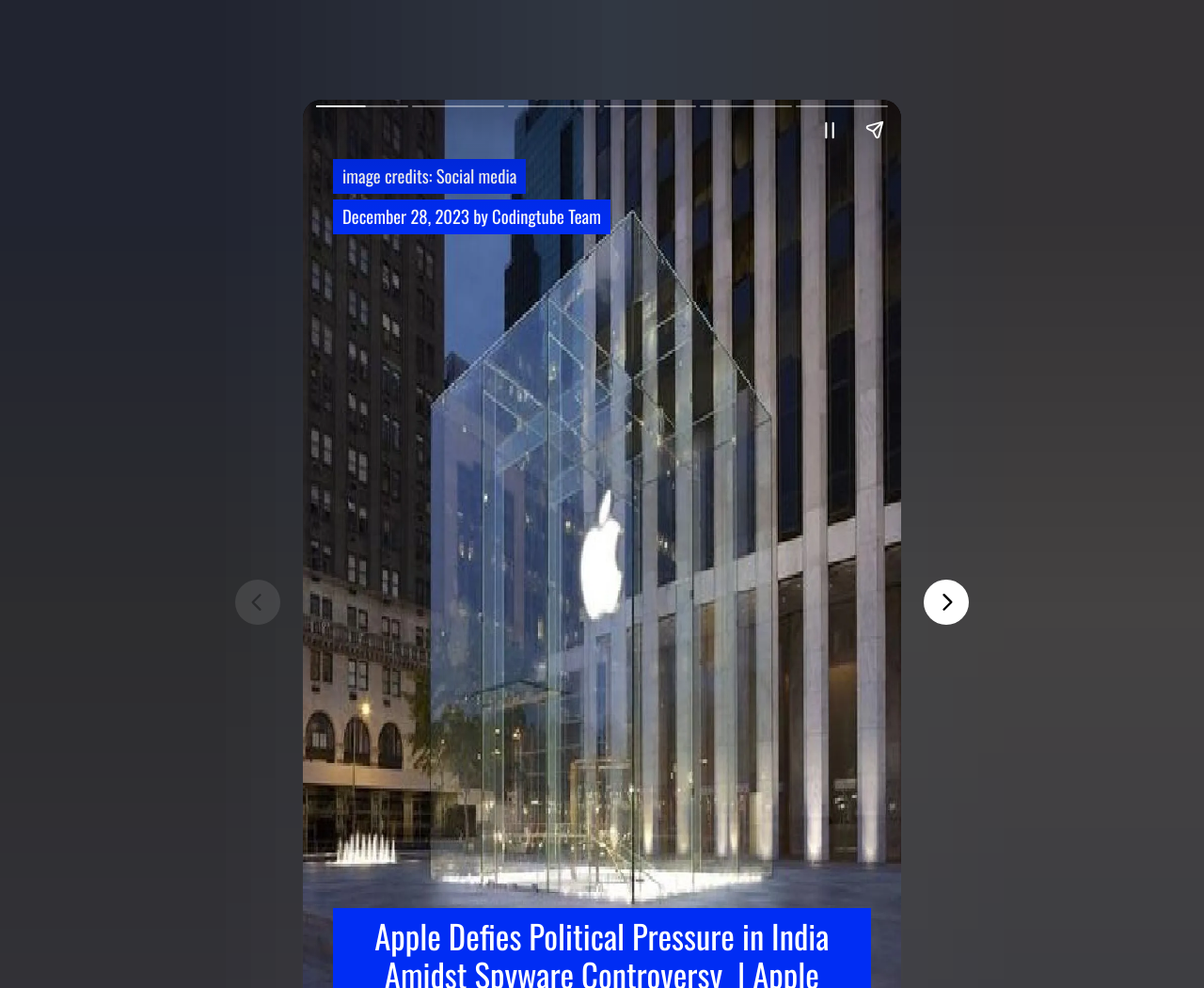Give a one-word or one-phrase response to the question:
What is the position of the 'Next page' button?

Bottom right